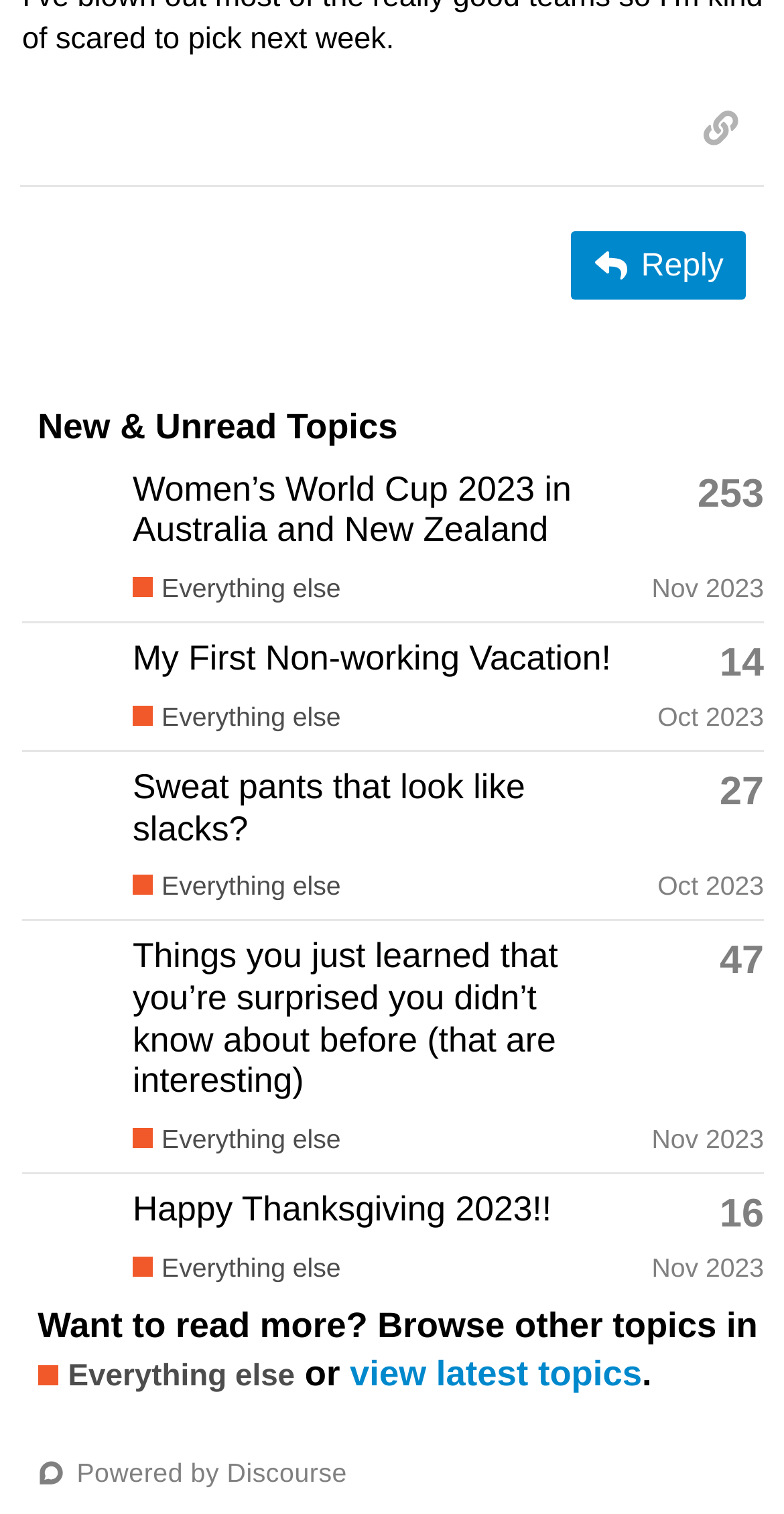Please determine the bounding box coordinates of the element to click in order to execute the following instruction: "Browse other topics in Everything else". The coordinates should be four float numbers between 0 and 1, specified as [left, top, right, bottom].

[0.048, 0.896, 0.376, 0.924]